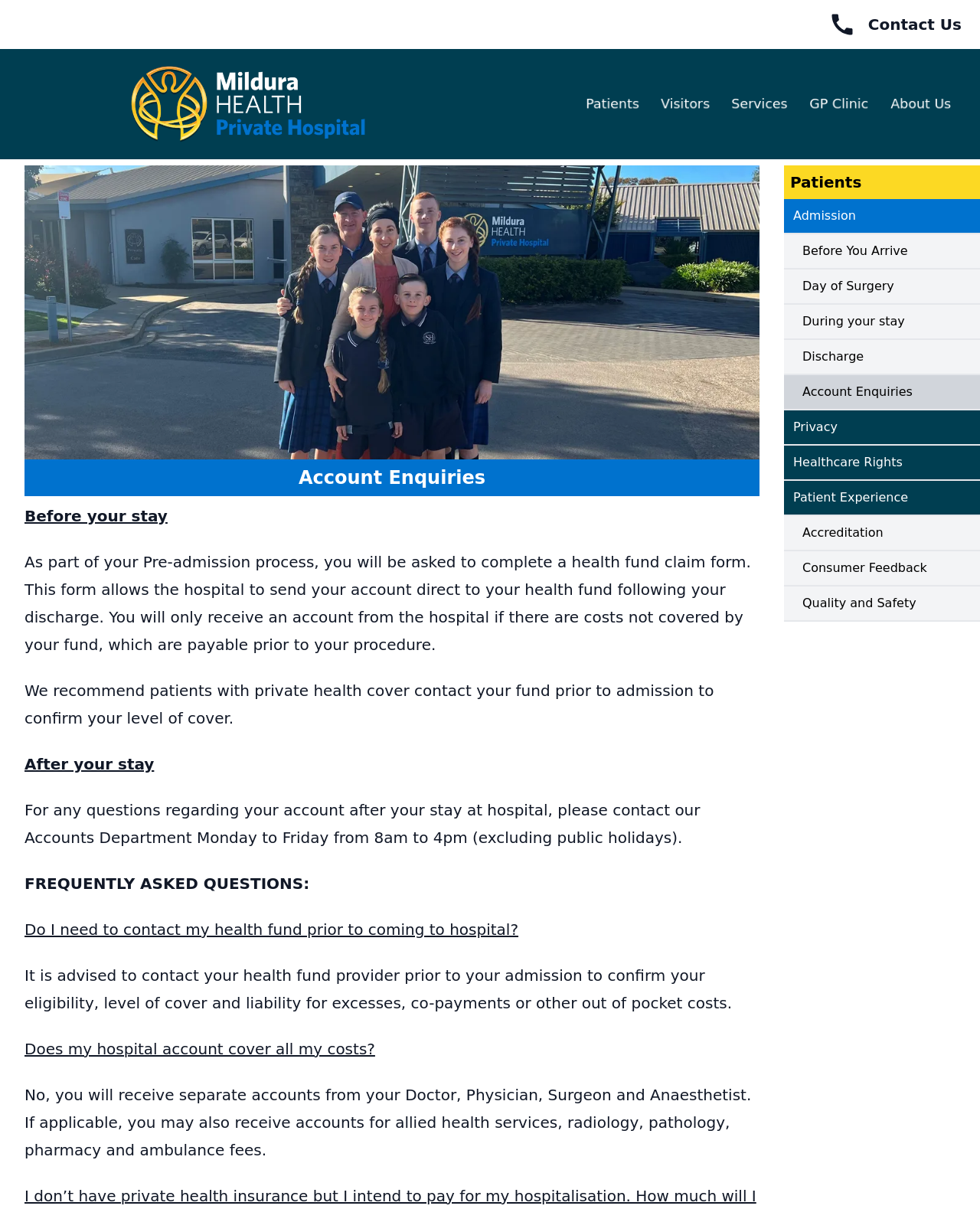Please identify the bounding box coordinates of the area that needs to be clicked to follow this instruction: "Go to LinkedIn".

None